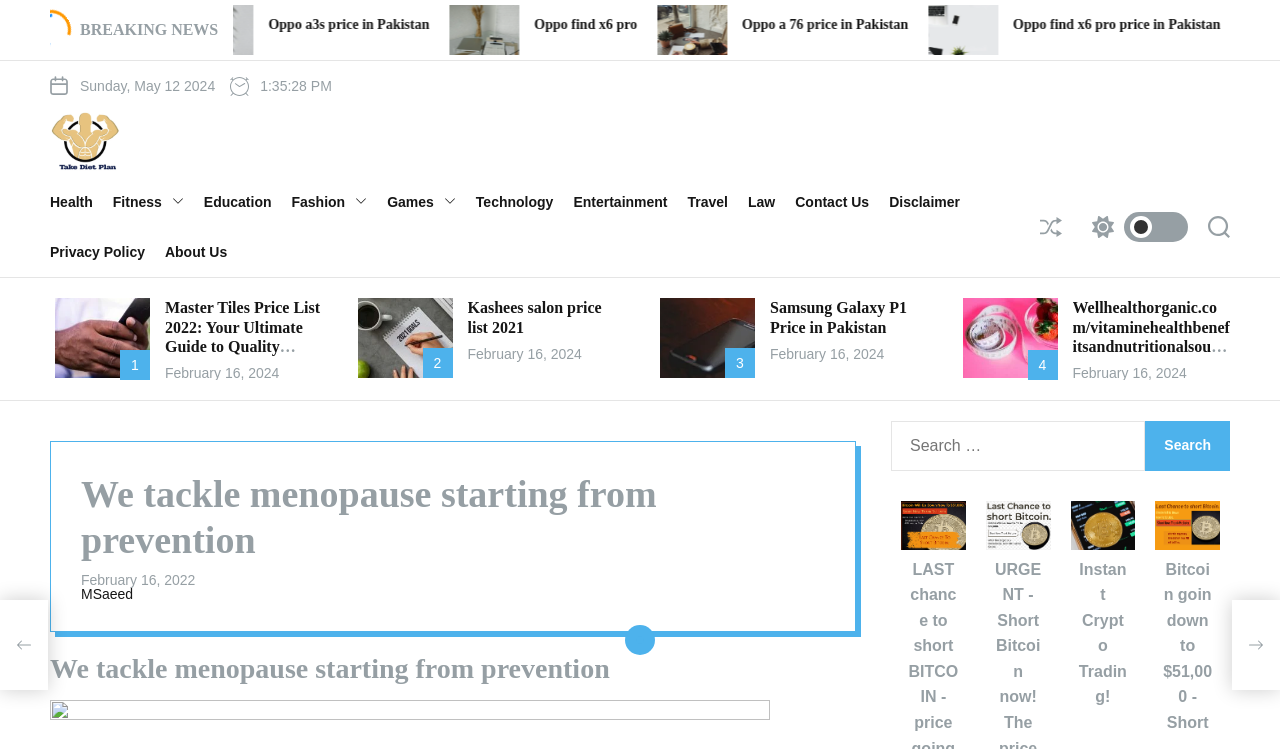What is the text of the first link in the navigation menu?
Could you answer the question in a detailed manner, providing as much information as possible?

I looked at the navigation menu and found the first link with the text 'Health' at the bounding box coordinates [0.039, 0.237, 0.088, 0.304].